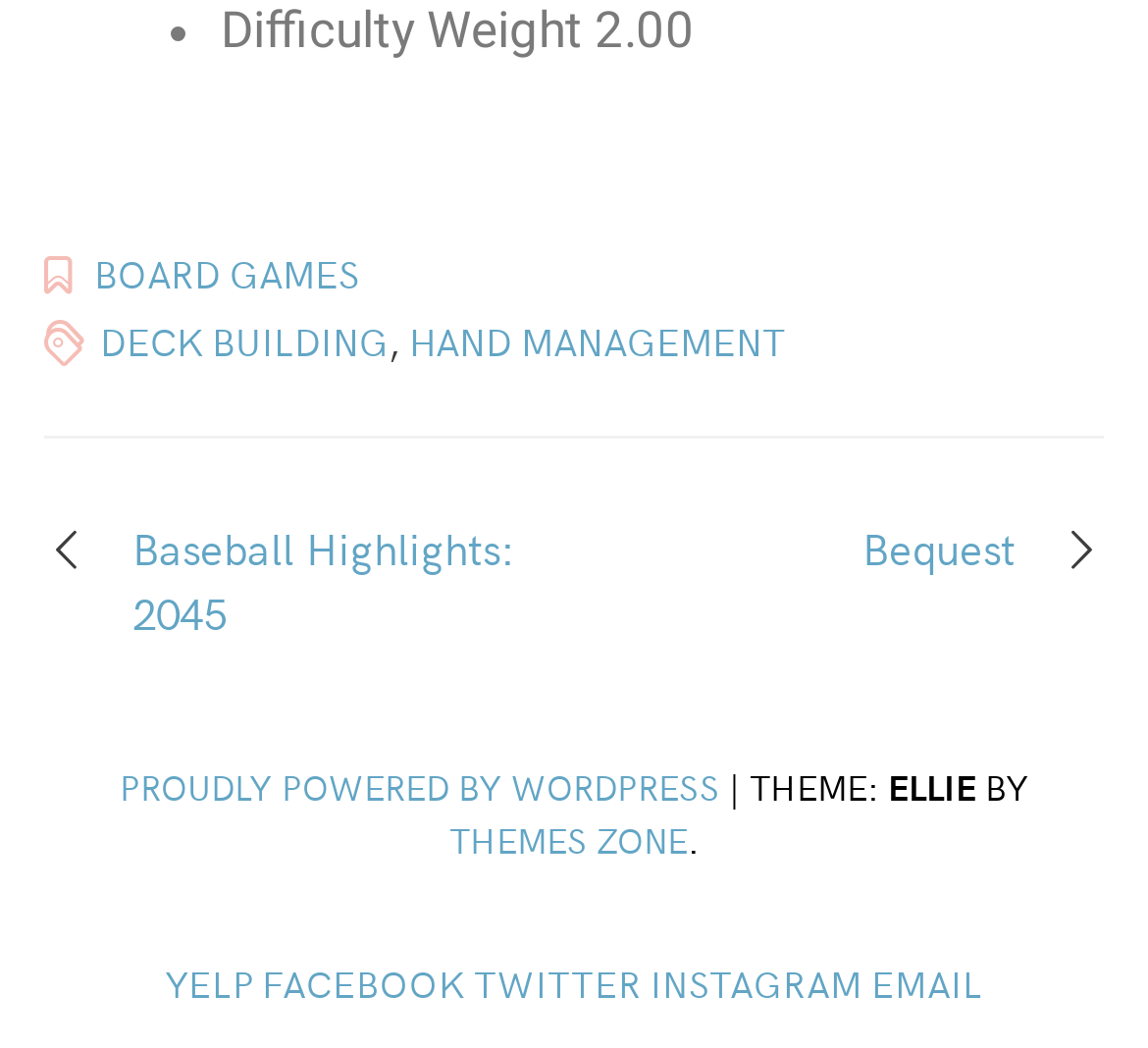Please examine the image and answer the question with a detailed explanation:
How many navigation links are there?

I looked at the navigation section and found two links: 'BOARD GAMES' and 'Posts'.